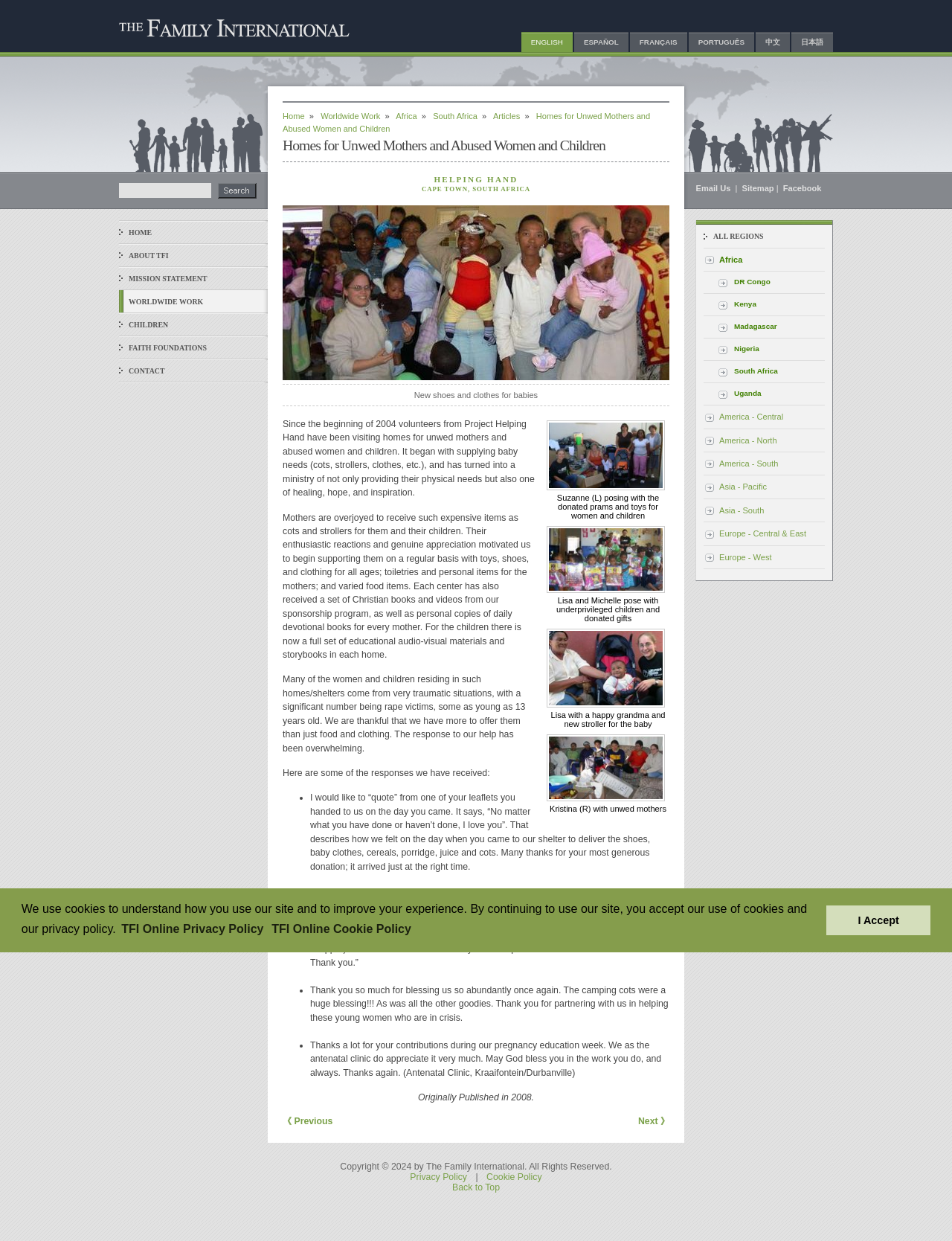What is the response of the women and children to the help provided?
Please use the visual content to give a single word or phrase answer.

Overwhelming gratitude